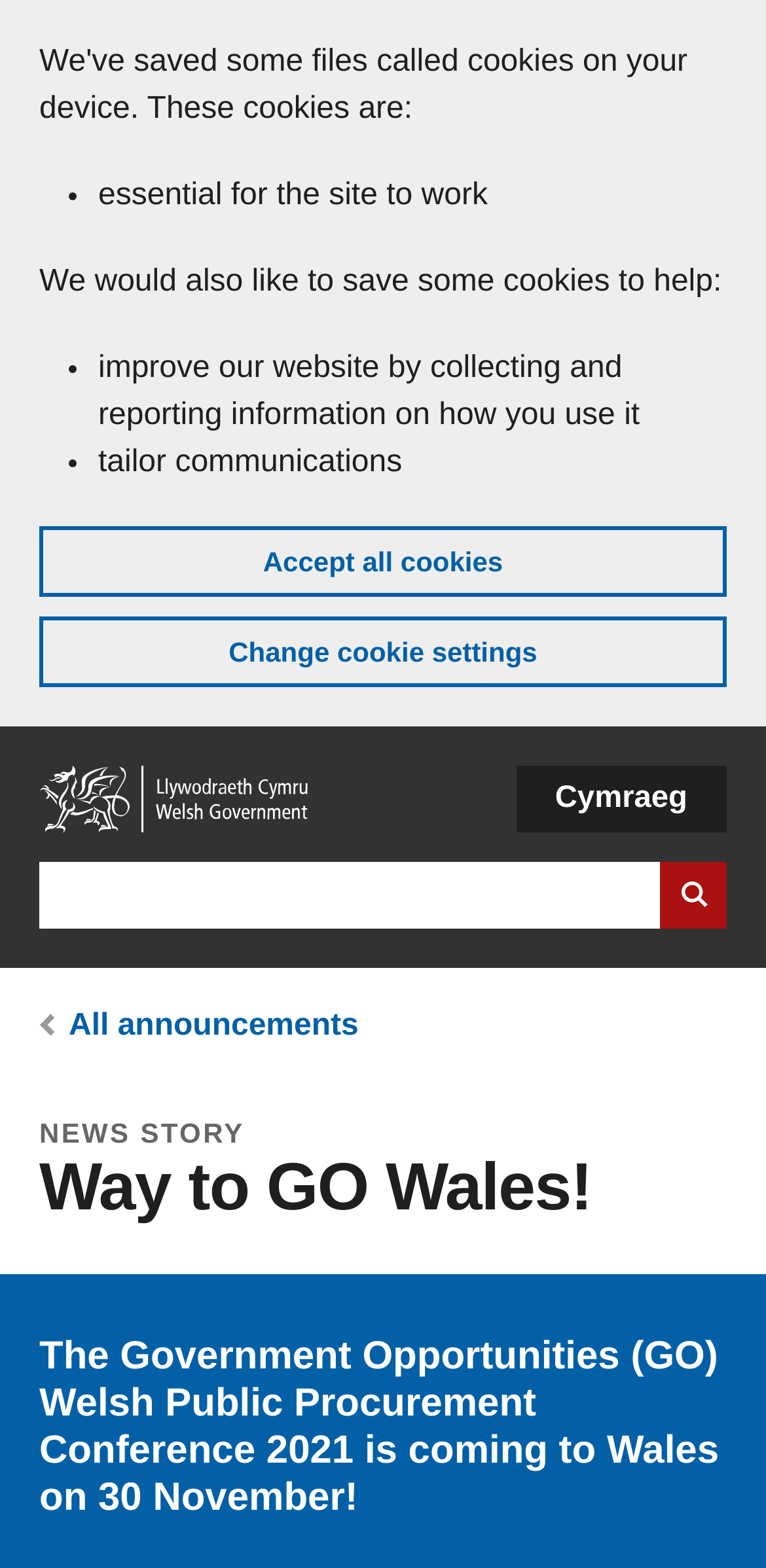Your task is to extract the text of the main heading from the webpage.

Way to GO Wales!